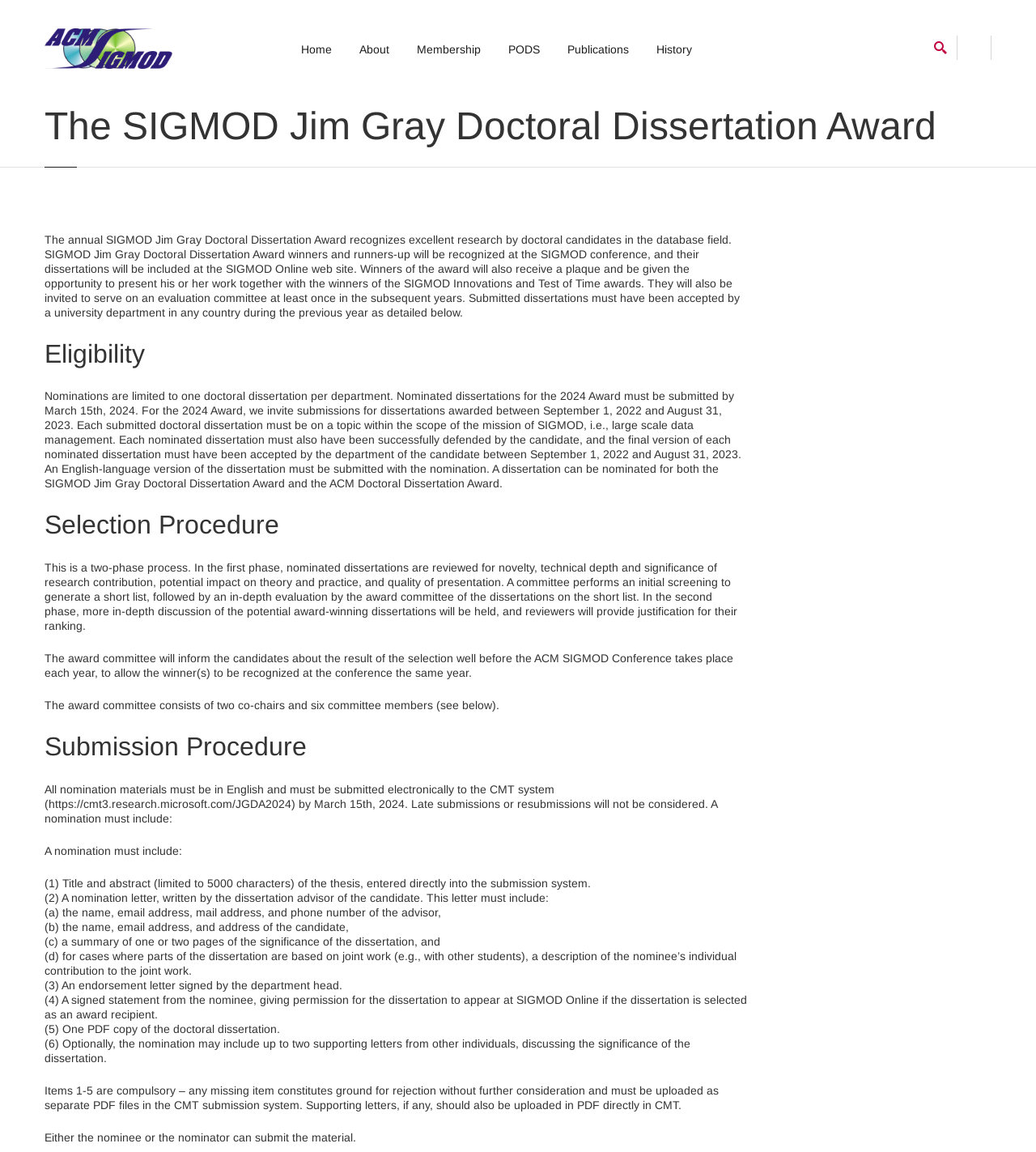Articulate a detailed summary of the webpage's content and design.

The webpage is about the SIGMOD Jim Gray Doctoral Dissertation Award, which recognizes excellent research by doctoral candidates in the database field. At the top, there is a navigation menu with links to "Home", "About", "Membership", "PODS", "Publications", and "History". Below the navigation menu, there is a header section with the title "The SIGMOD Jim Gray Doctoral Dissertation Award" in a large font size.

The main content of the webpage is divided into several sections. The first section provides an overview of the award, explaining that it recognizes excellent research by doctoral candidates and that winners will be recognized at the SIGMOD conference. The section also mentions that winners will receive a plaque and be given the opportunity to present their work.

The next section is about eligibility, which explains that nominations are limited to one doctoral dissertation per department and that submitted dissertations must be on a topic within the scope of the mission of SIGMOD. The section also provides details about the submission deadline and the requirements for the dissertation.

The following section is about the selection procedure, which is a two-phase process. The first phase involves an initial screening of nominated dissertations, followed by an in-depth evaluation by the award committee. The second phase involves more in-depth discussion of the potential award-winning dissertations, and reviewers will provide justification for their ranking.

The next section is about the submission procedure, which explains that all nomination materials must be in English and must be submitted electronically to the CMT system by a specific deadline. The section also provides details about what a nomination must include, such as a title and abstract of the thesis, a nomination letter, an endorsement letter, and a signed statement from the nominee.

Throughout the webpage, there are several links to other pages, including the SIGMOD website and the CMT system. There is also an image on the top-right corner of the webpage, but its content is not described.